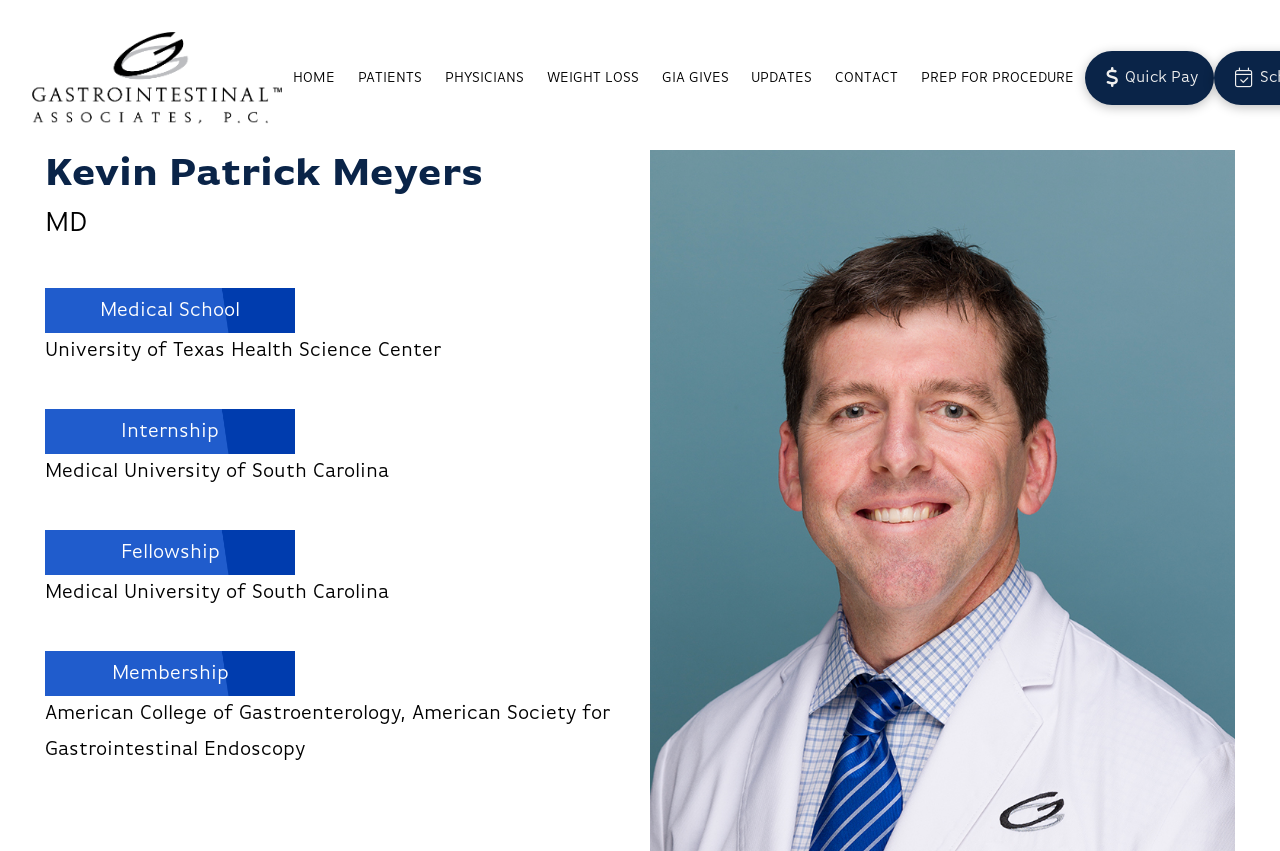Identify the bounding box coordinates for the UI element that matches this description: "logged in".

None